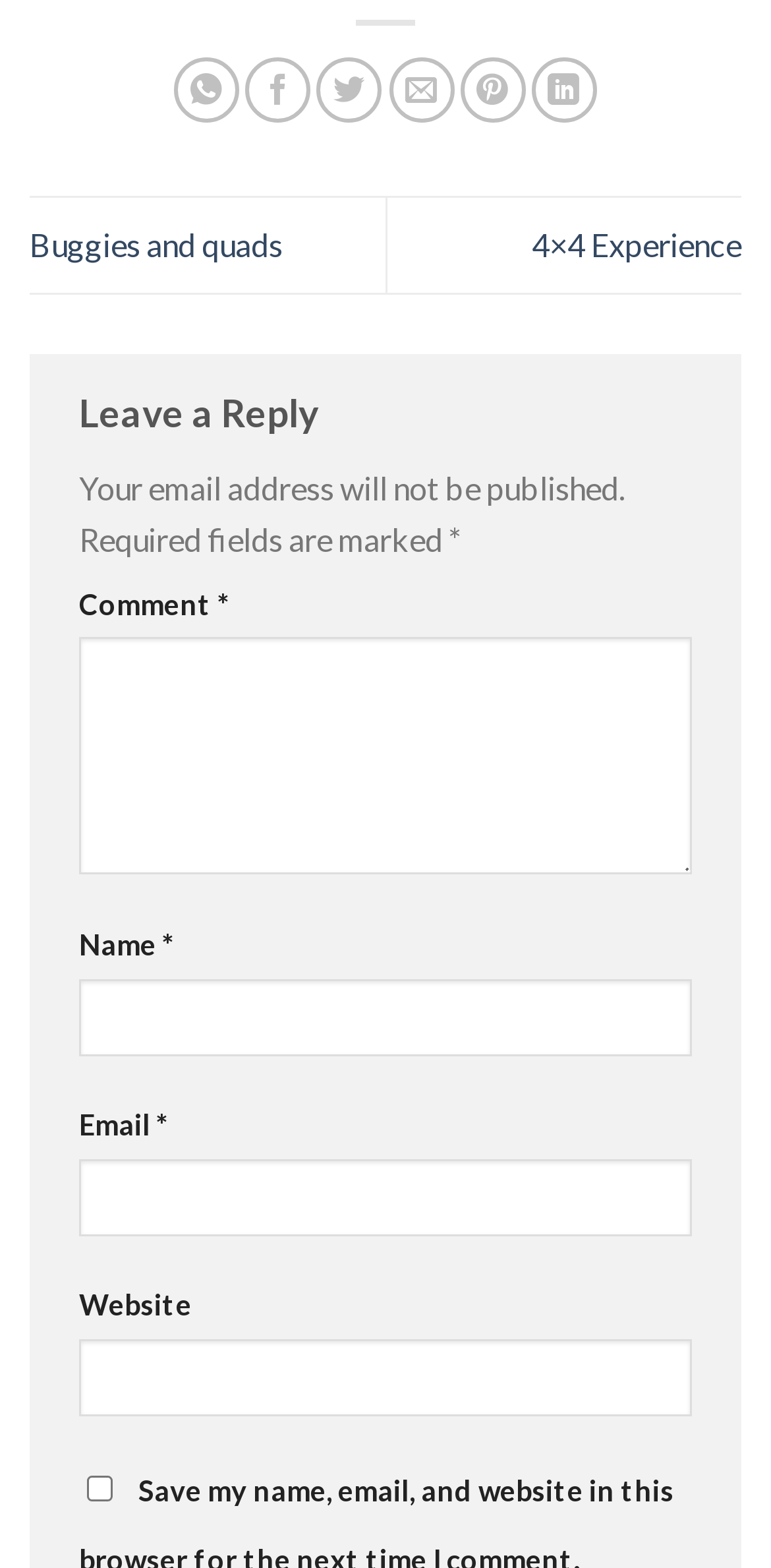Pinpoint the bounding box coordinates of the element that must be clicked to accomplish the following instruction: "Submit your name". The coordinates should be in the format of four float numbers between 0 and 1, i.e., [left, top, right, bottom].

[0.103, 0.624, 0.897, 0.673]